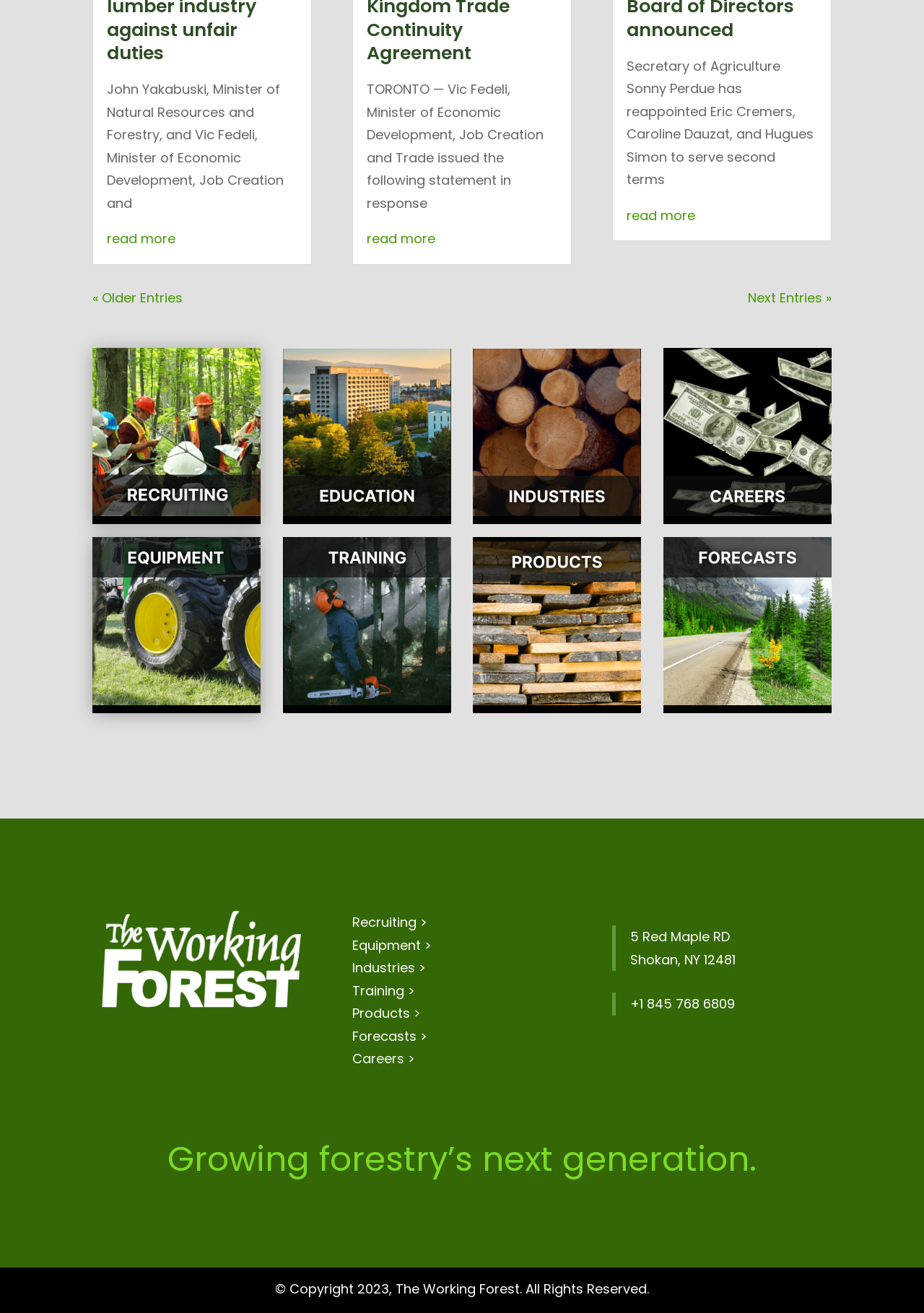What is the address mentioned in the blockquote?
Refer to the screenshot and respond with a concise word or phrase.

5 Red Maple RD, Shokan, NY 12481